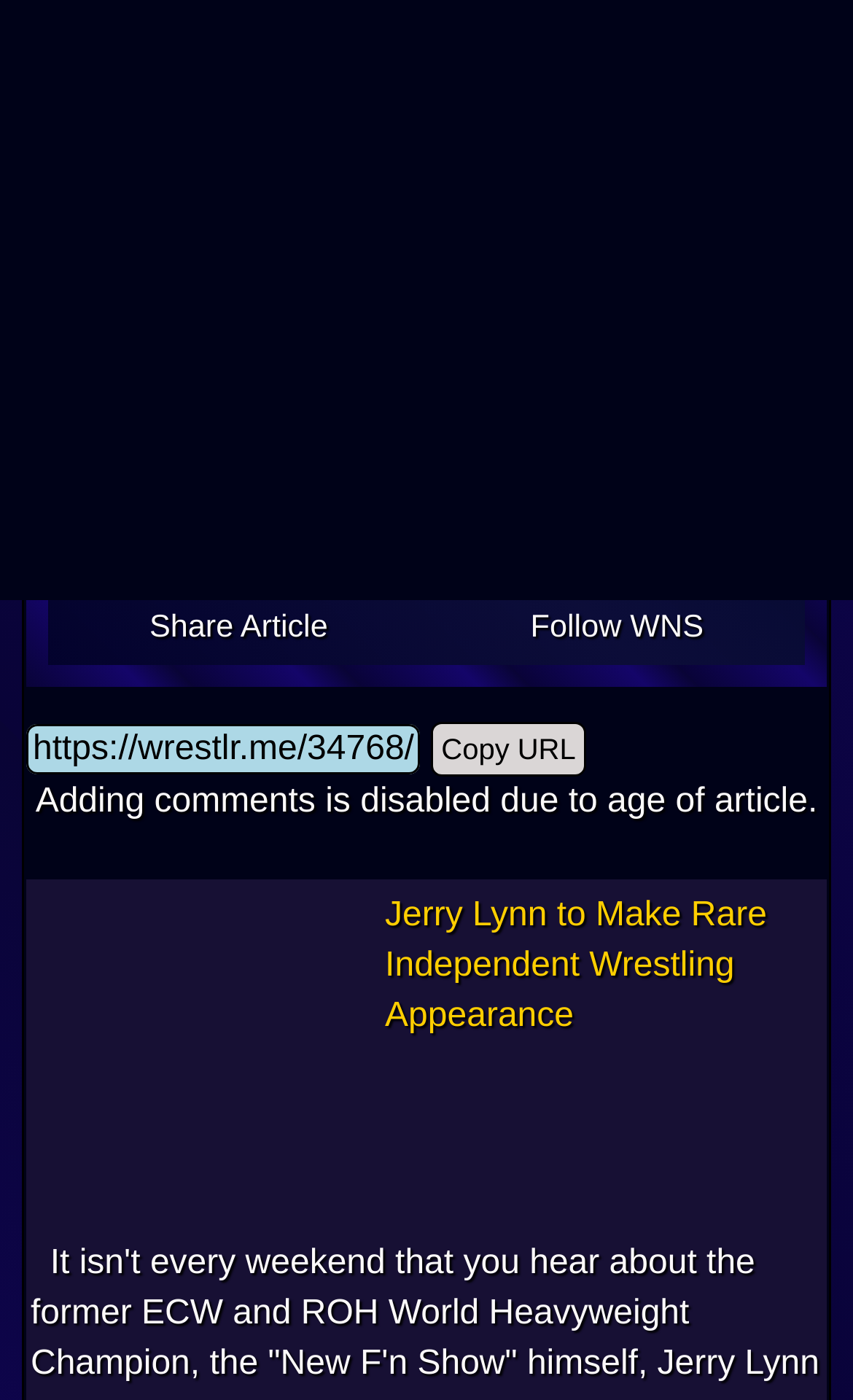What is the function of the 'Jump To Comments' text?
Examine the webpage screenshot and provide an in-depth answer to the question.

I inferred this by considering the context and placement of the 'Jump To Comments' text, which suggests that it is a navigation element that allows users to jump to the comments section of the article.